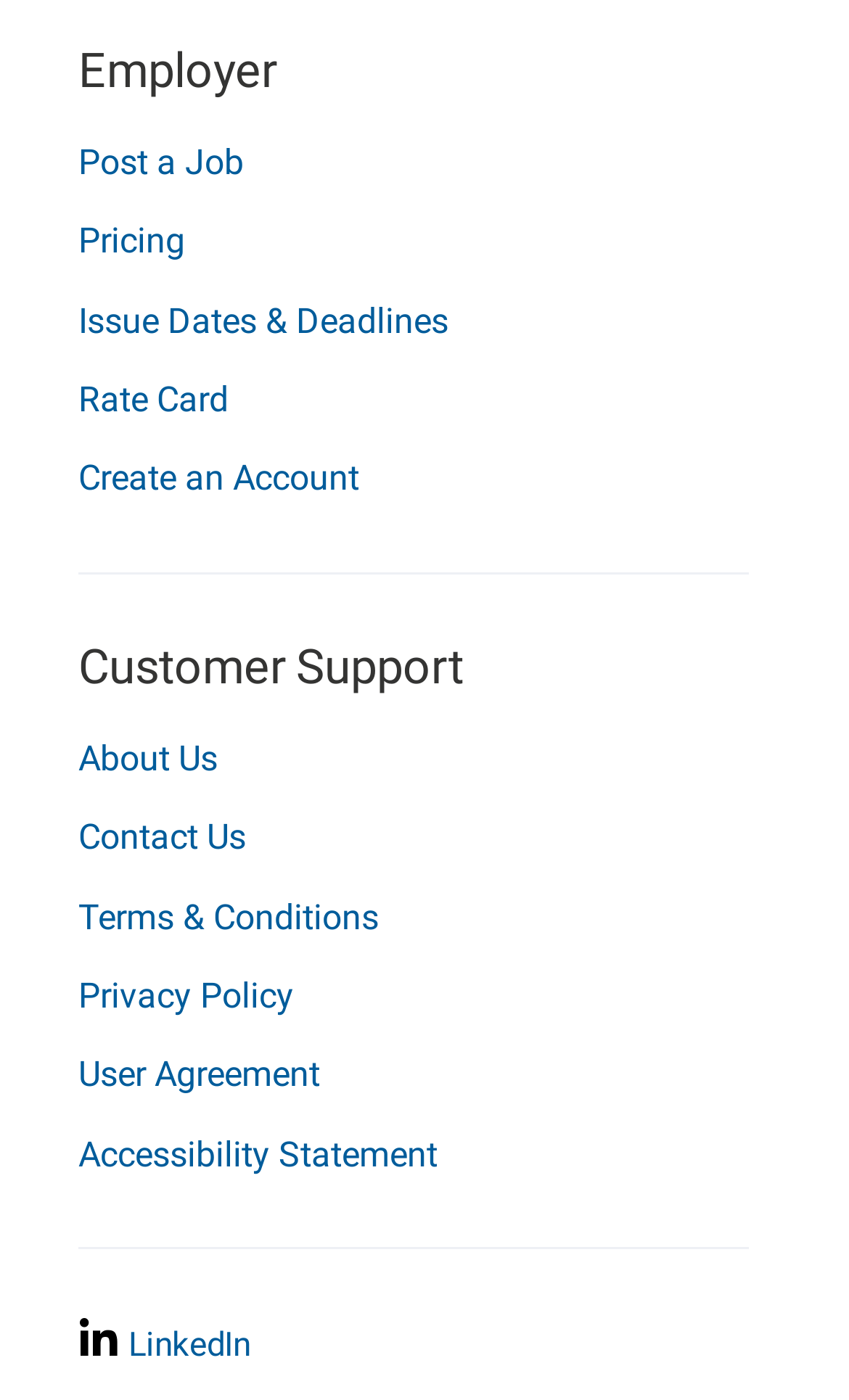Can you find the bounding box coordinates for the element to click on to achieve the instruction: "Post a job"?

[0.092, 0.088, 0.882, 0.145]